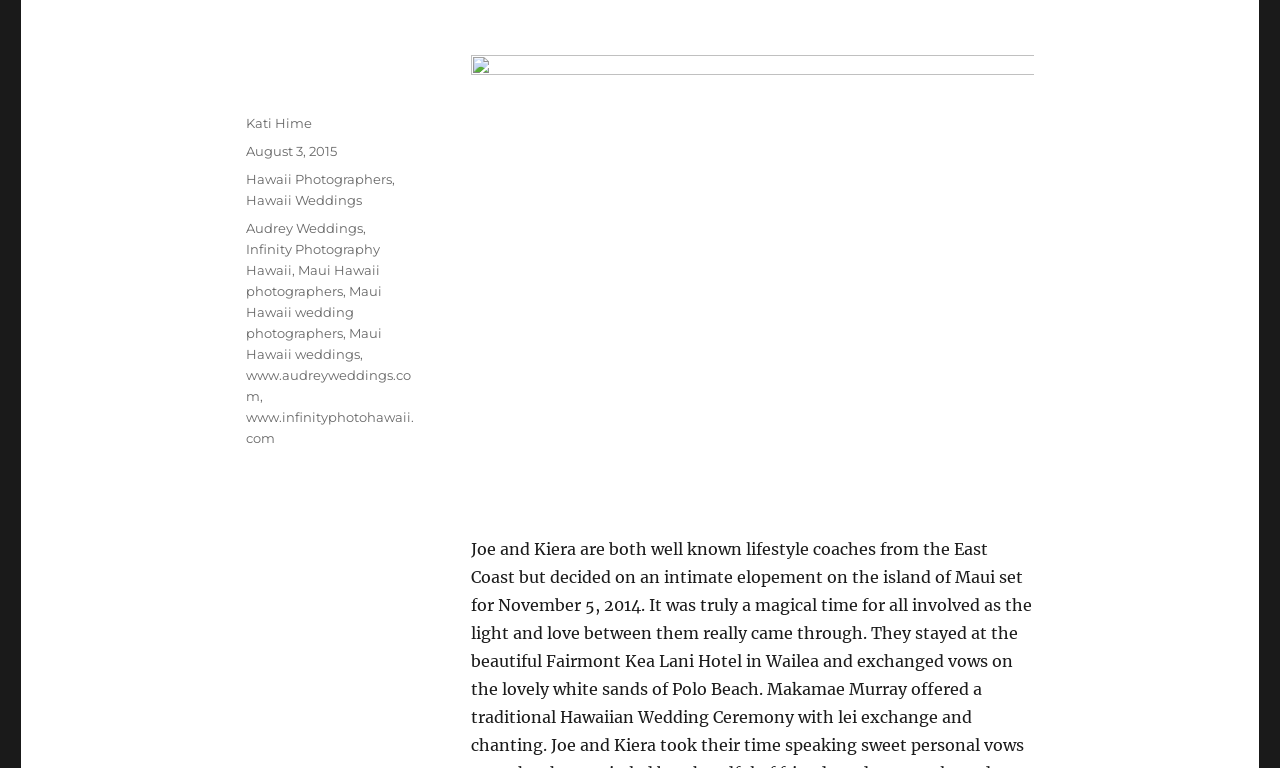Locate the bounding box of the UI element described in the following text: "www.infinityphotohawaii.com".

[0.192, 0.533, 0.323, 0.581]